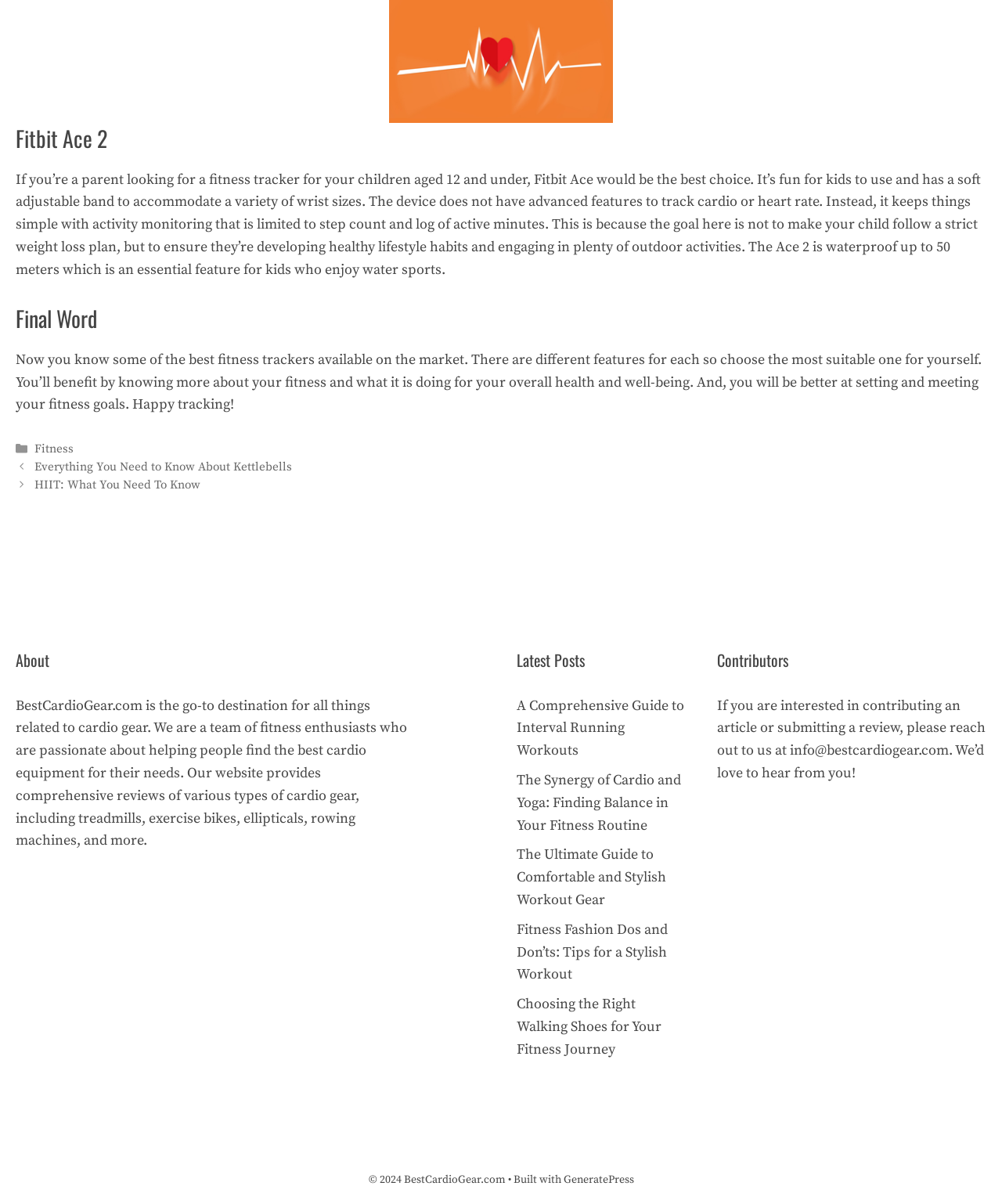What is the purpose of the Fitbit Ace?
Please respond to the question with a detailed and thorough explanation.

According to the webpage, the Fitbit Ace is designed to help kids develop healthy lifestyle habits and engage in outdoor activities, rather than following a strict weight loss plan. This implies that the purpose of the Fitbit Ace is to promote healthy habits in children.